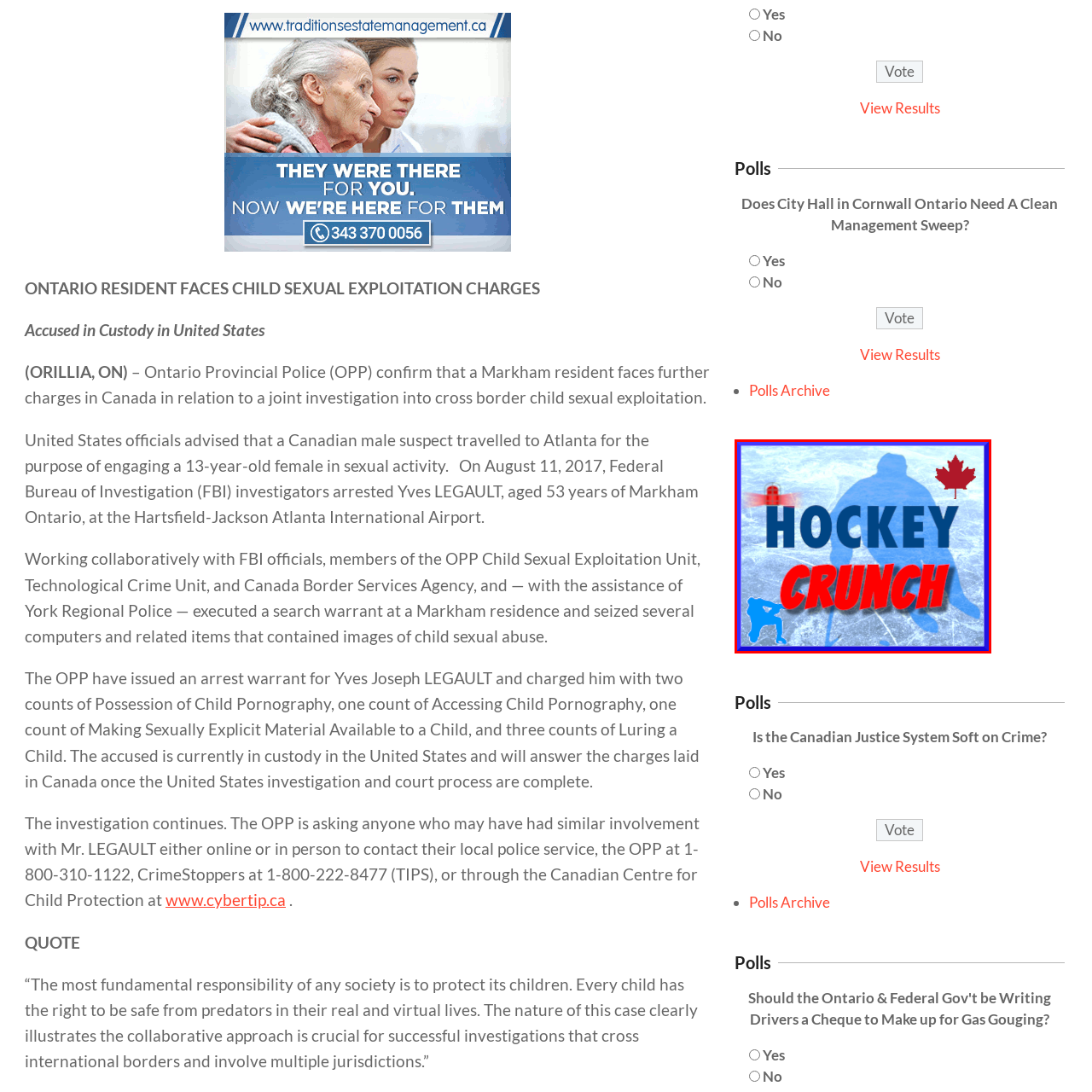Provide an in-depth caption for the image inside the red boundary.

The image titled "Hockey Crunch" features bold stylized text prominently displayed against an icy background, evoking the atmosphere of ice hockey. The word "HOCKEY" is illustrated in a blue hue, signifying the sport's energetic and competitive nature. Below it, the word "CRUNCH" is depicted in a vibrant red, suggesting intensity and excitement. 

In the background, a shadowy figure of a hockey player in motion adds a dynamic element to the design, enhancing the sense of action associated with the sport. Iconic Canadian symbols, including a maple leaf, signify the country's deep connection to hockey, reinforcing the image's cultural context. Overall, the design captures the essence of Canada’s beloved sport, appealing to hockey enthusiasts and inviting viewers to engage with the content related to this thrilling game.